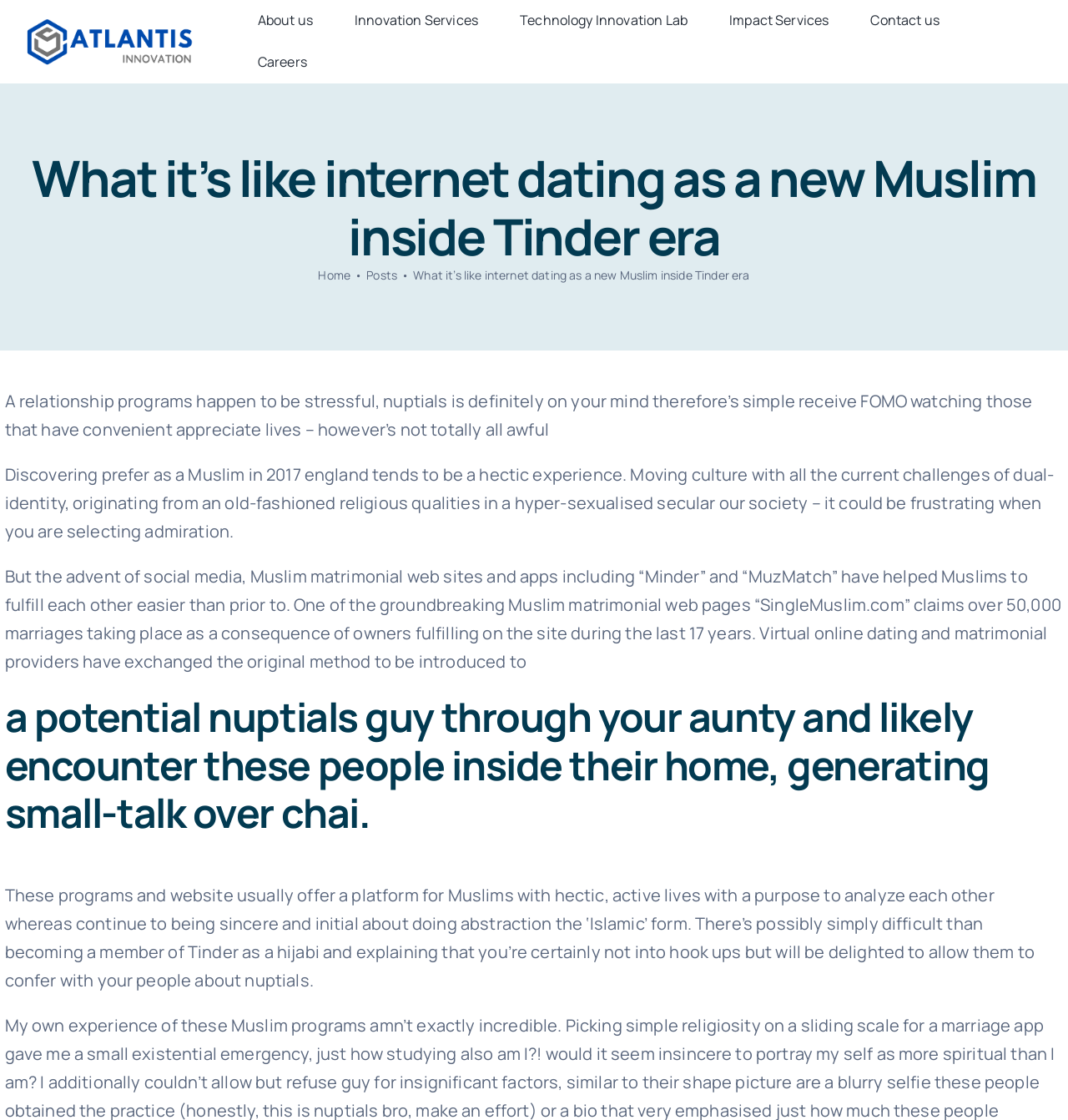Identify the bounding box coordinates of the clickable section necessary to follow the following instruction: "Click the 'Home' link". The coordinates should be presented as four float numbers from 0 to 1, i.e., [left, top, right, bottom].

[0.298, 0.239, 0.328, 0.253]